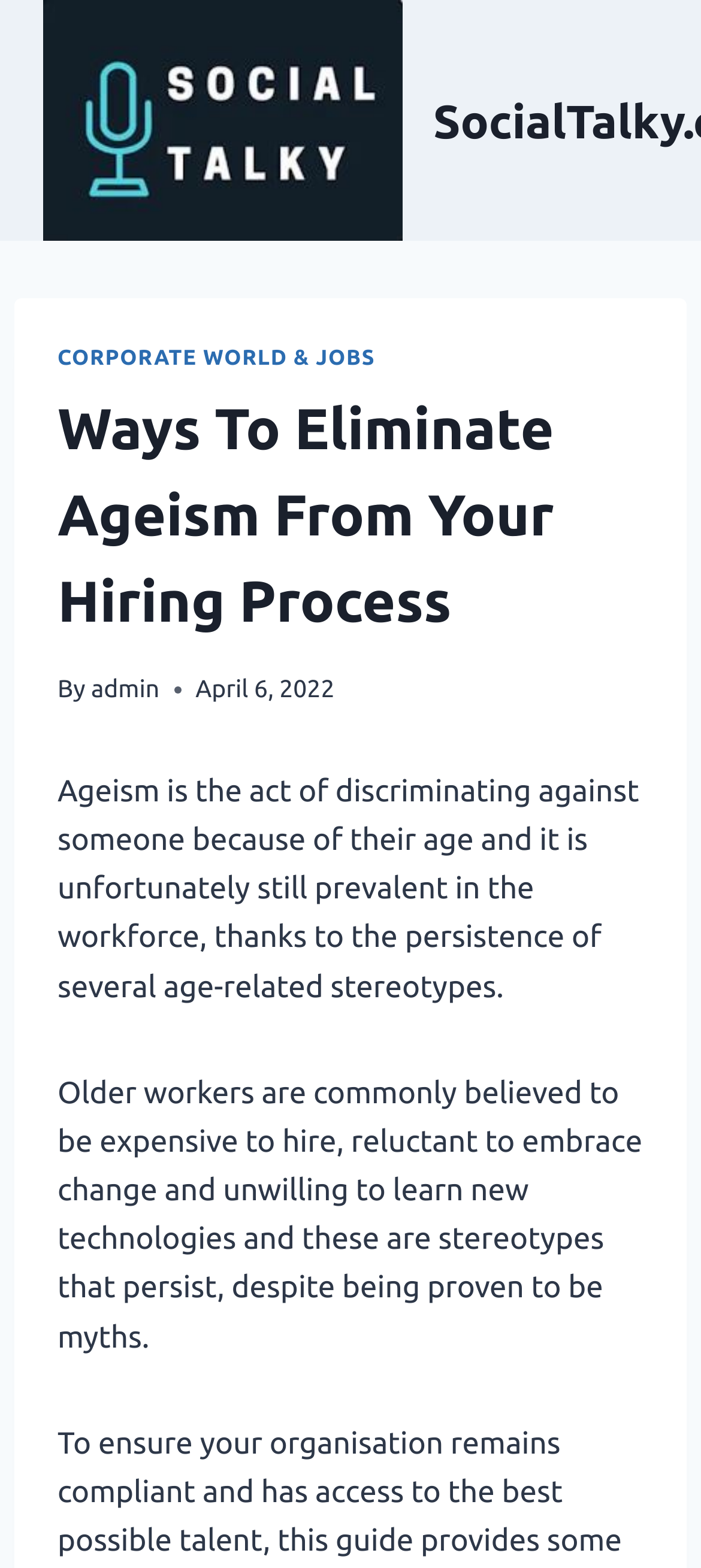Examine the screenshot and answer the question in as much detail as possible: What is the name of the website?

The logo of the website is an image element with the text 'Socialtalky Logo', which suggests that the name of the website is Socialtalky.